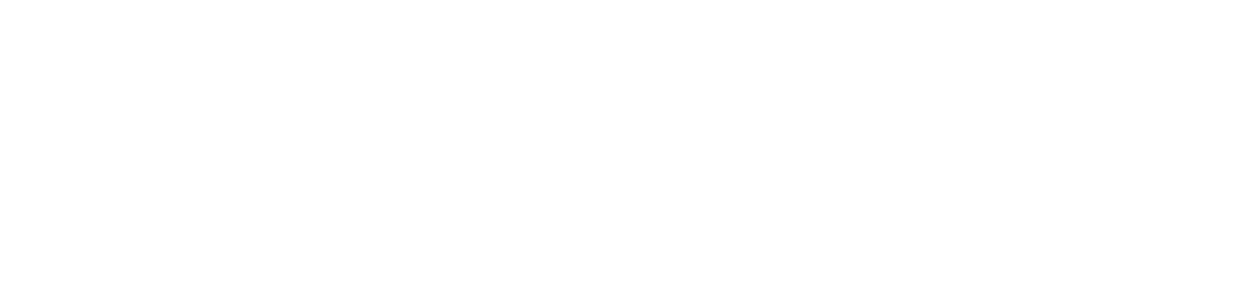Generate a comprehensive caption that describes the image.

The image features a product prominently displayed: the Cream Silk Triple Keratin Rescue Ultimate Repair & Shine Ultra Treatment Wrap. This haircare item is designed to nourish and rejuvenate hair, providing a luxurious treatment experience. The product is likely showcased against a subtle backdrop, emphasizing its packaging and features. Accompanying this image are links and headings that invite users to explore more about the product and related haircare tips, suggesting that it is part of a larger gallery or section focused on beauty and hair treatments.